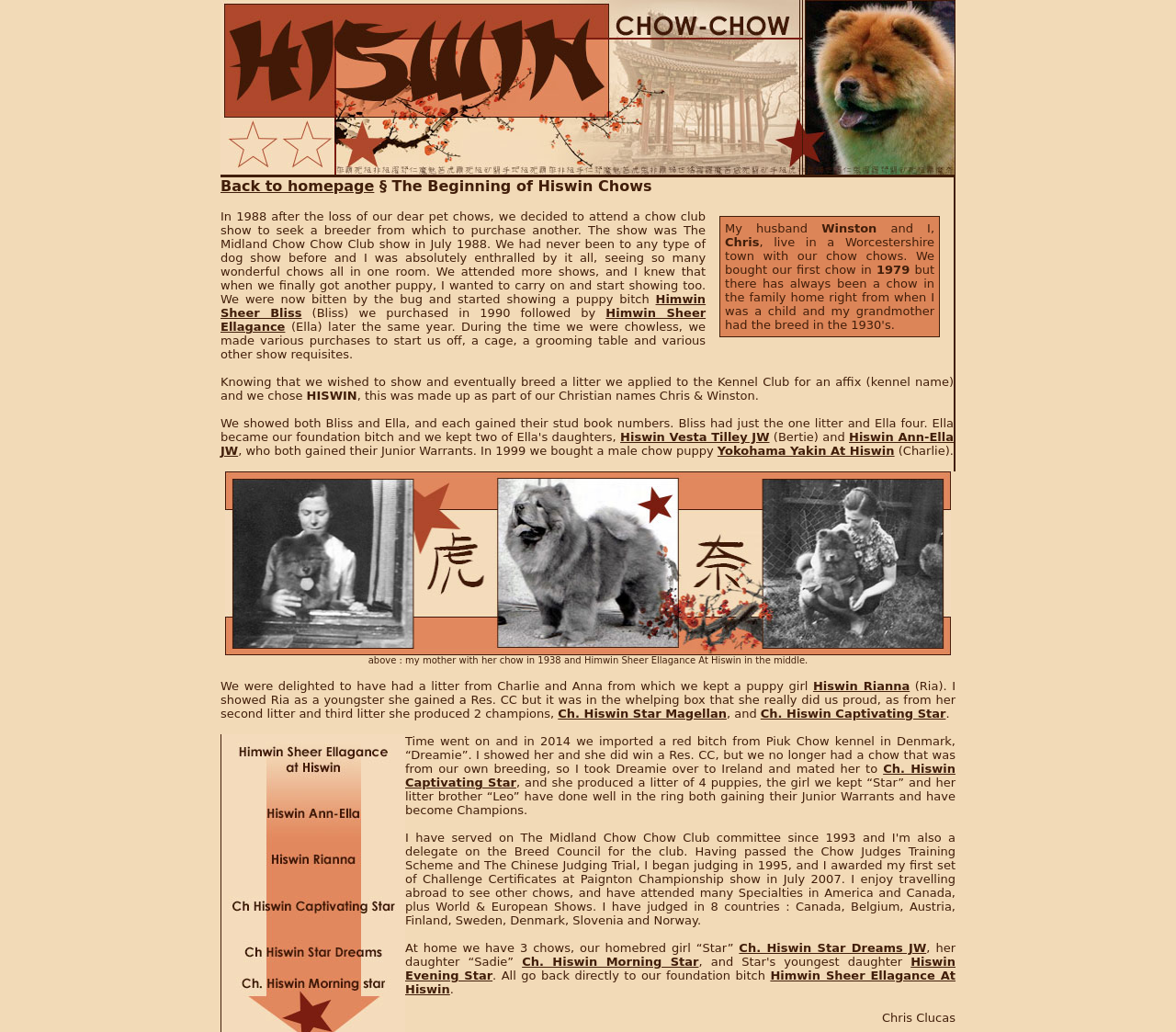Identify the bounding box coordinates for the region of the element that should be clicked to carry out the instruction: "Read about 'Hiswin Rianna'". The bounding box coordinates should be four float numbers between 0 and 1, i.e., [left, top, right, bottom].

[0.691, 0.658, 0.774, 0.671]